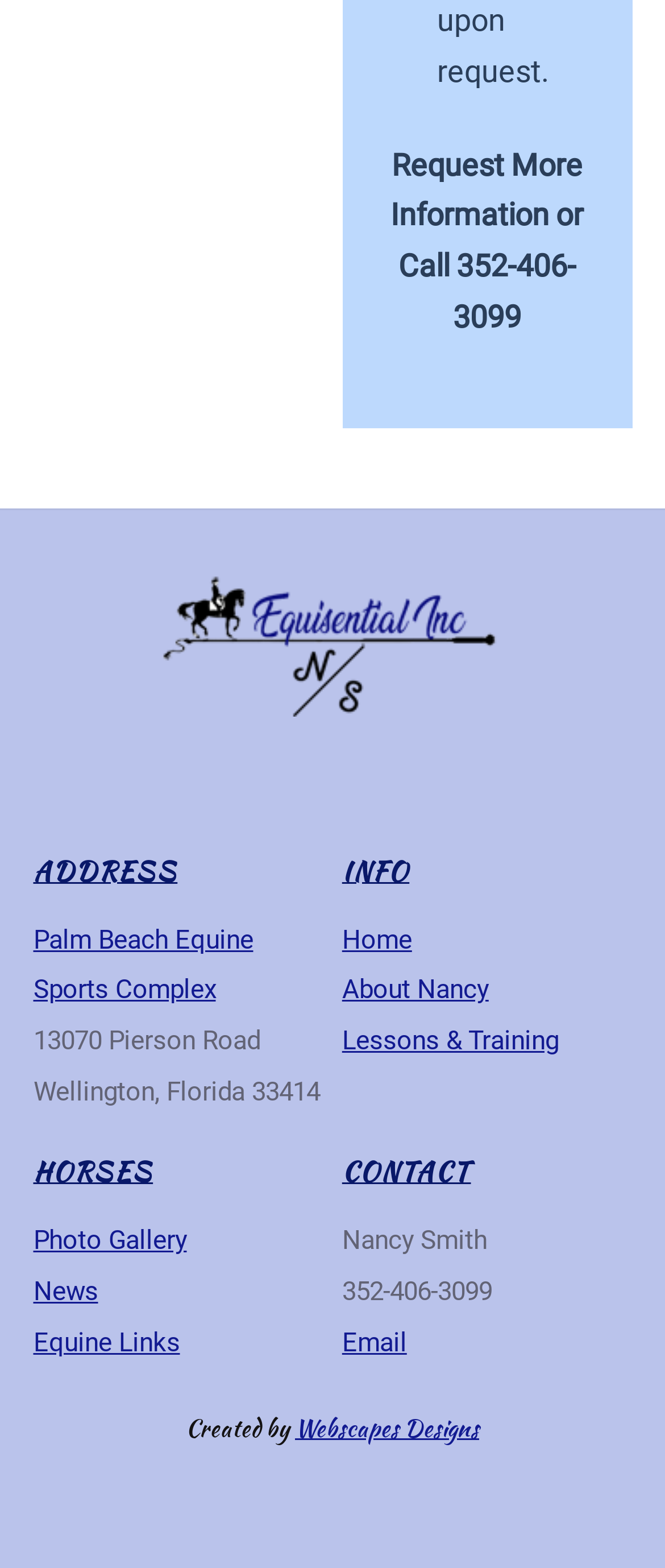Utilize the details in the image to thoroughly answer the following question: What is the company that created the website?

The company that created the website can be found at the bottom of the webpage, in the static text element that says 'Created by' followed by a link to 'Webscapes Designs'.